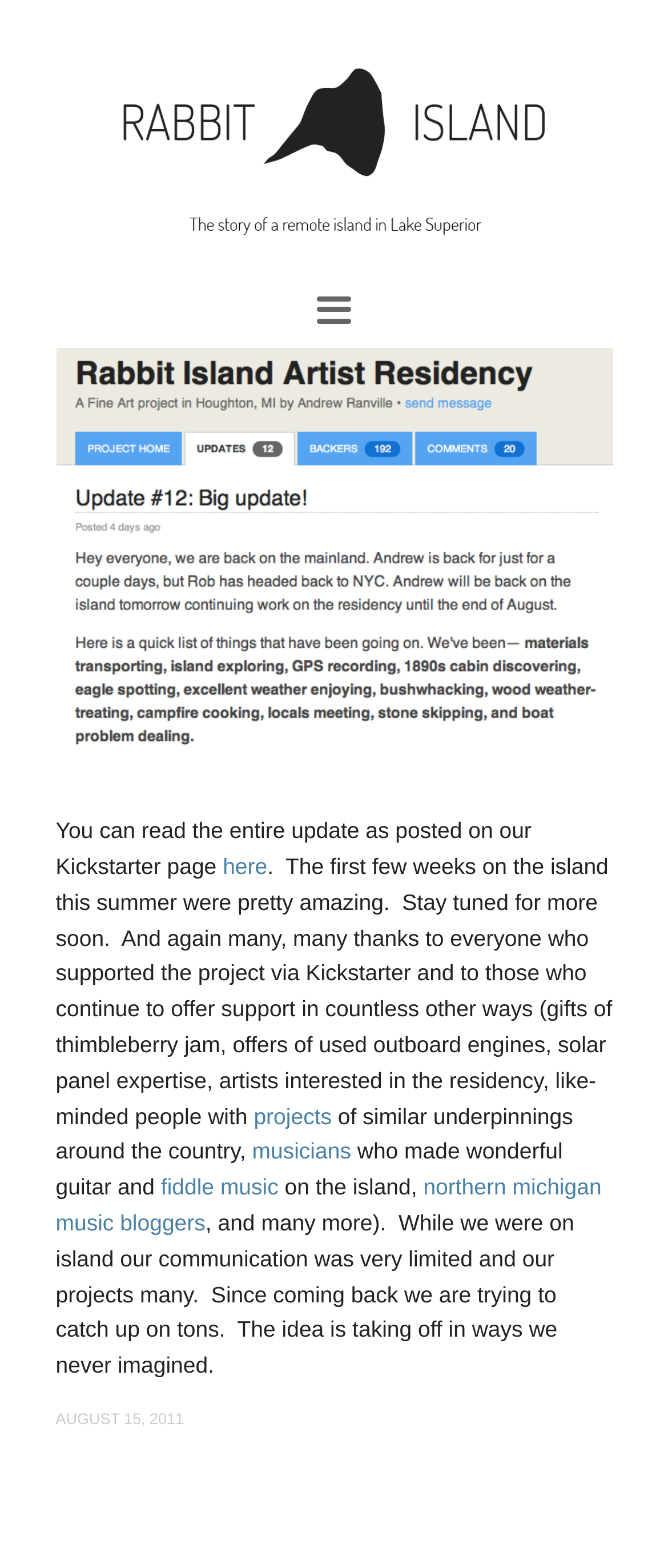Identify the bounding box coordinates for the UI element described as follows: northern michigan music bloggers. Use the format (top-left x, top-left y, bottom-right x, bottom-right y) and ensure all values are floating point numbers between 0 and 1.

[0.083, 0.749, 0.901, 0.788]